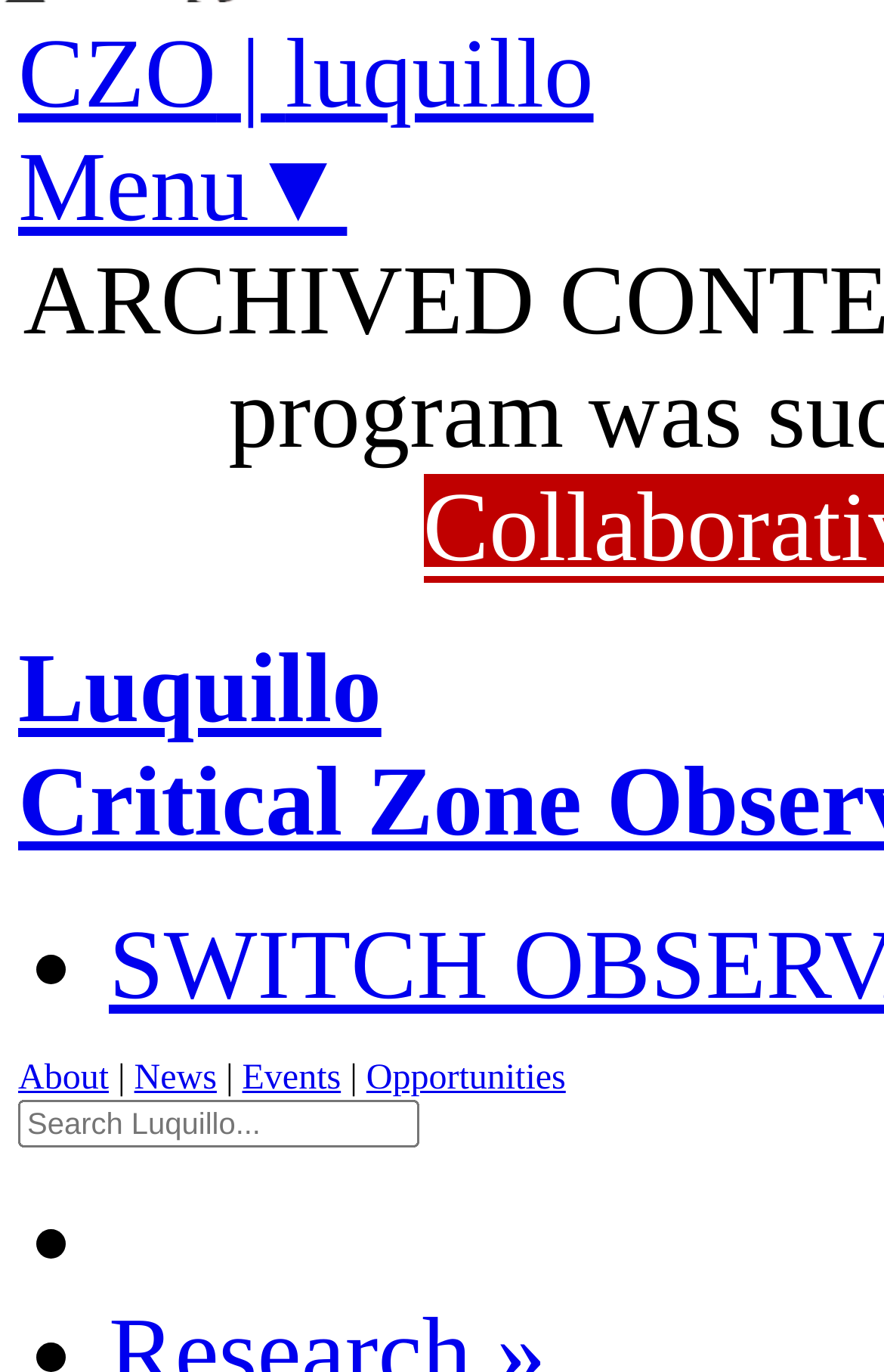What is the purpose of the list markers?
Provide an in-depth and detailed answer to the question.

The list markers are located at the bottom of the webpage, and they are used to indicate items in a list. There are two list markers, each consisting of a bullet point, suggesting that they are used to highlight or emphasize certain information on the webpage.